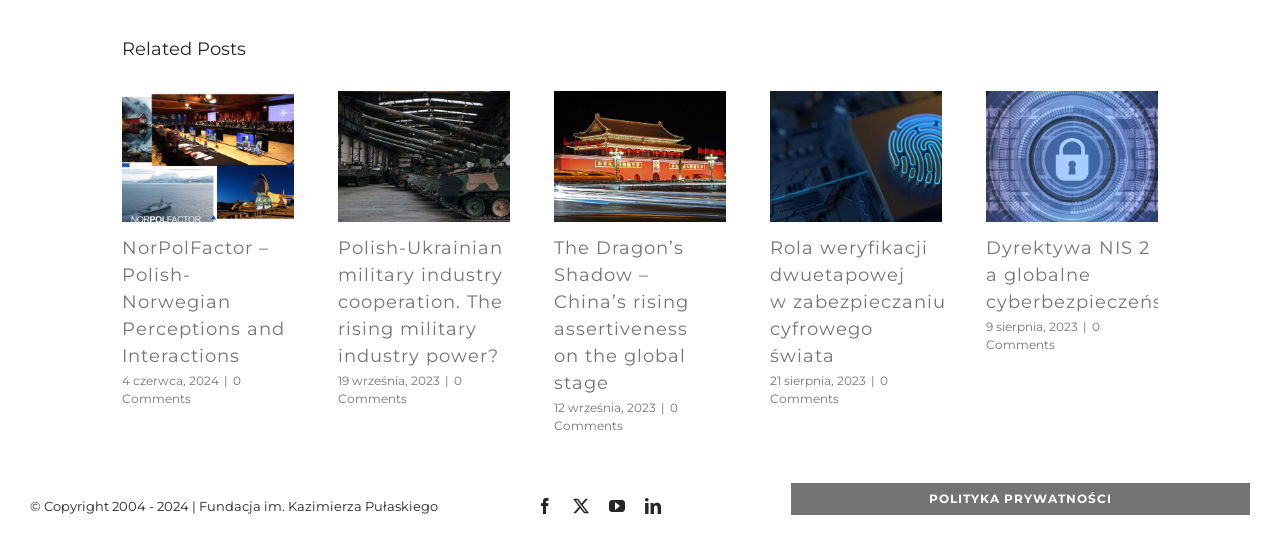Based on the image, provide a detailed and complete answer to the question: 
What social media platforms are linked at the bottom?

At the bottom of the webpage, there are four link elements with icons representing different social media platforms. These platforms are facebook, twitter, youtube, and linkedin.